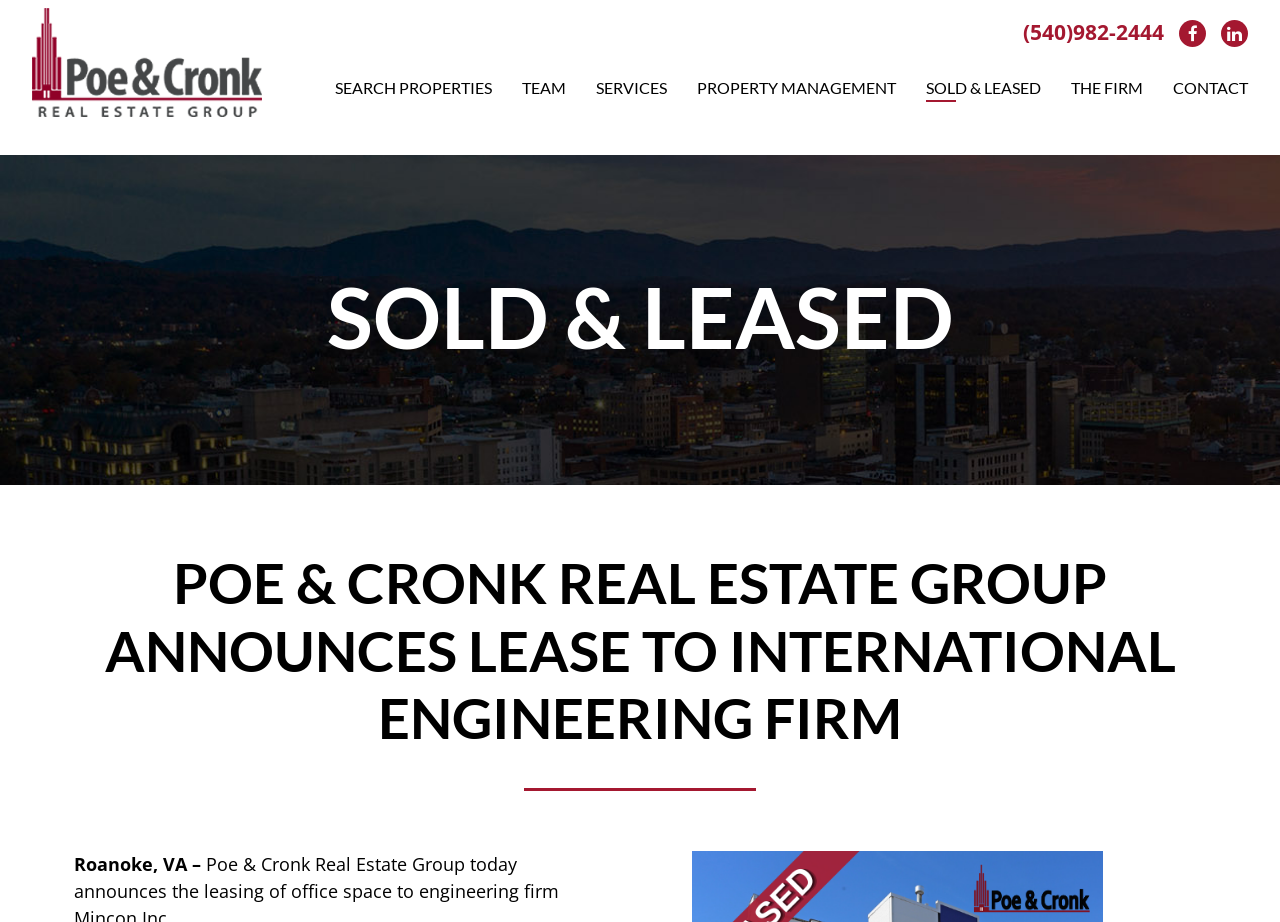Please find the bounding box coordinates of the element's region to be clicked to carry out this instruction: "View the team page".

[0.408, 0.083, 0.442, 0.109]